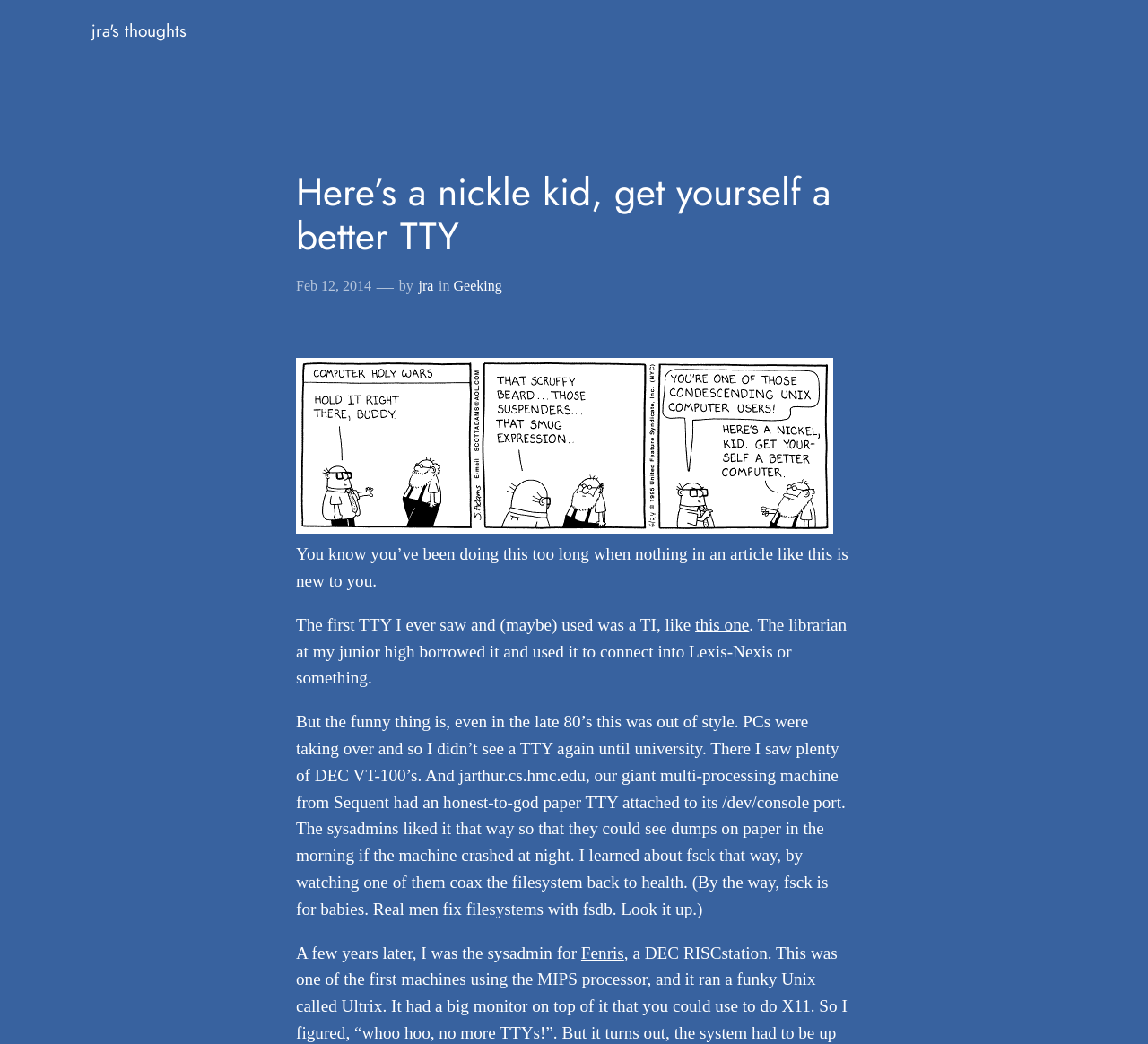Provide a one-word or short-phrase response to the question:
What is the name of the machine mentioned in the article?

jarthur.cs.hmc.edu